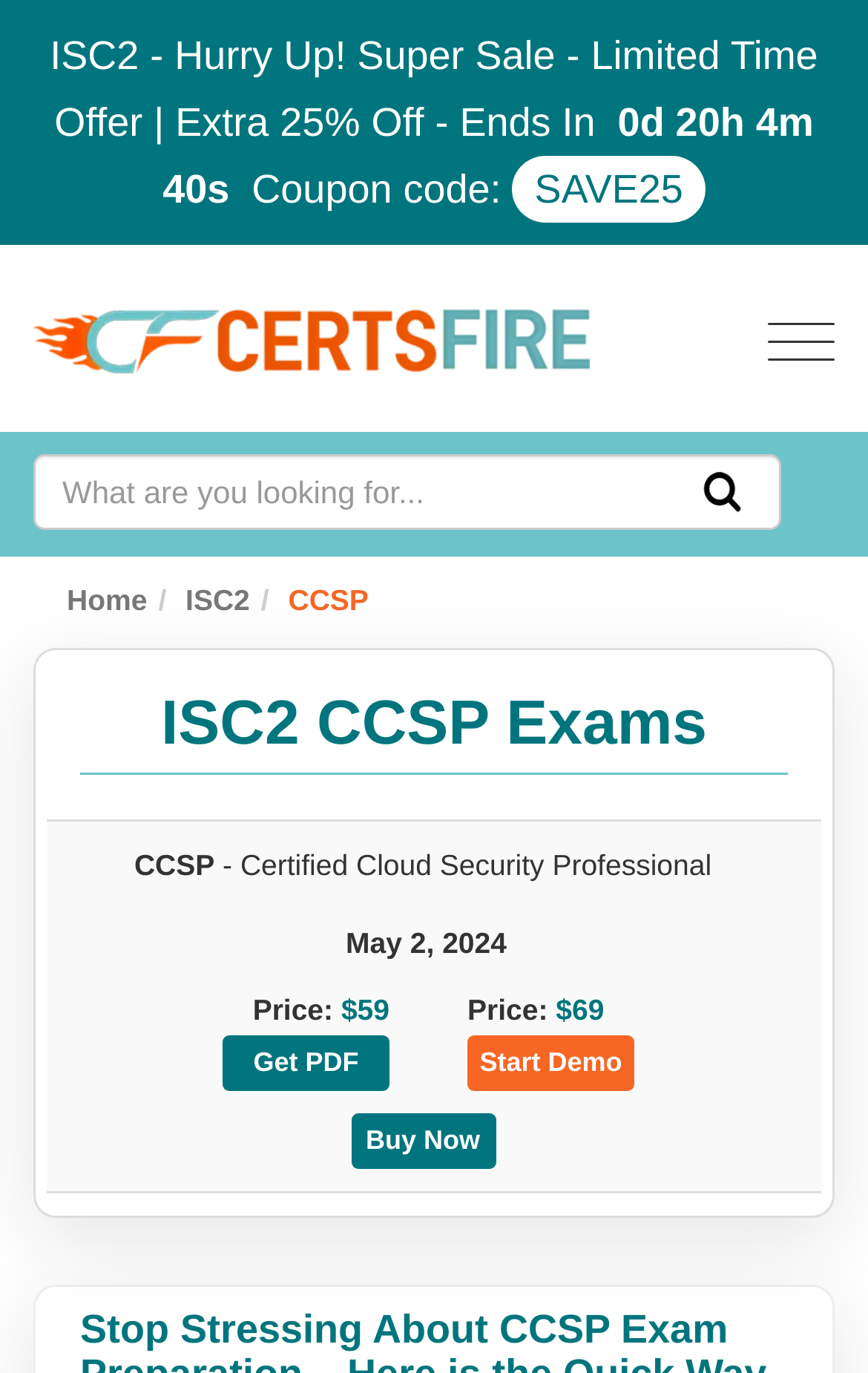Please find the bounding box coordinates of the element that needs to be clicked to perform the following instruction: "Start demo". The bounding box coordinates should be four float numbers between 0 and 1, represented as [left, top, right, bottom].

[0.538, 0.754, 0.731, 0.795]